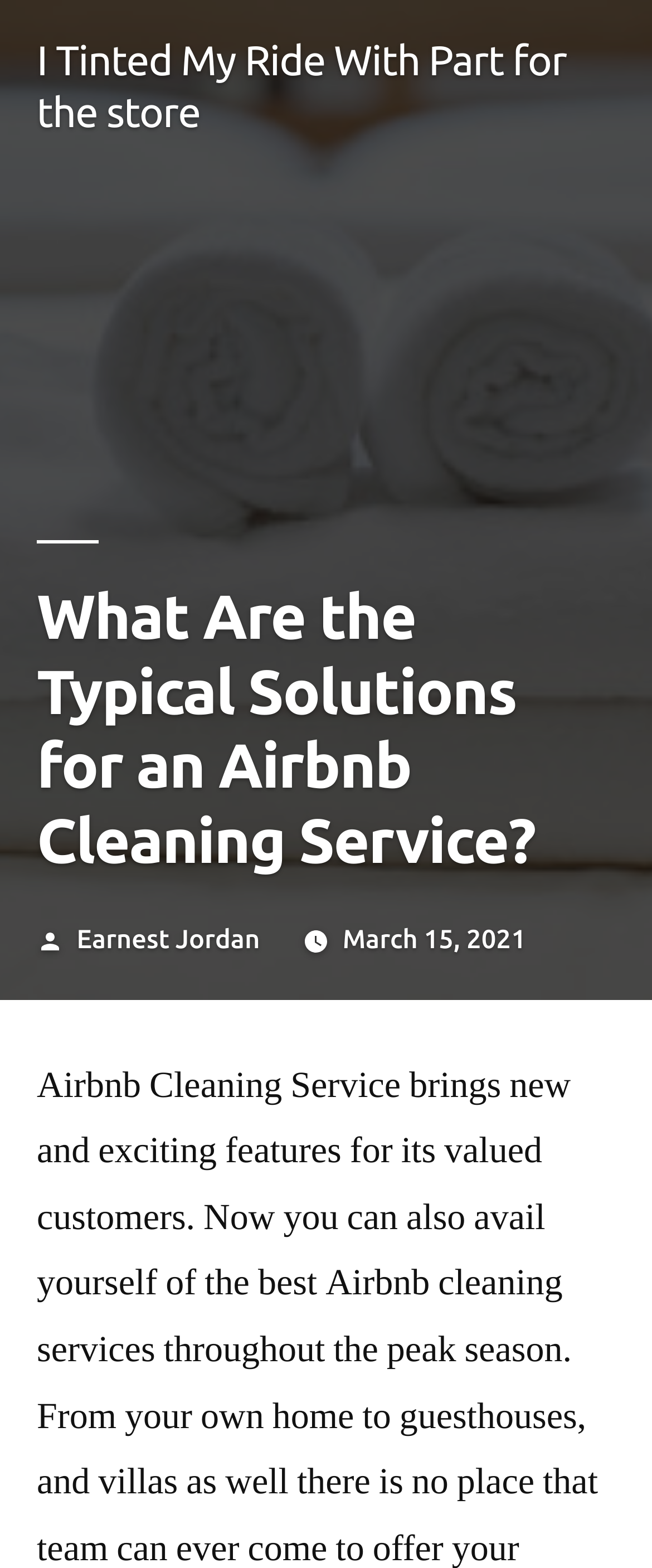What is the topic of the article?
Based on the image, provide a one-word or brief-phrase response.

Airbnb Cleaning Service